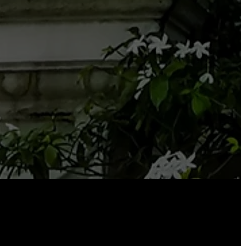What type of flowers are present in the scene?
Please respond to the question with a detailed and informative answer.

The caption specifically mentions 'delicate white flowers' as part of the scenery, indicating that the type of flowers present are white.